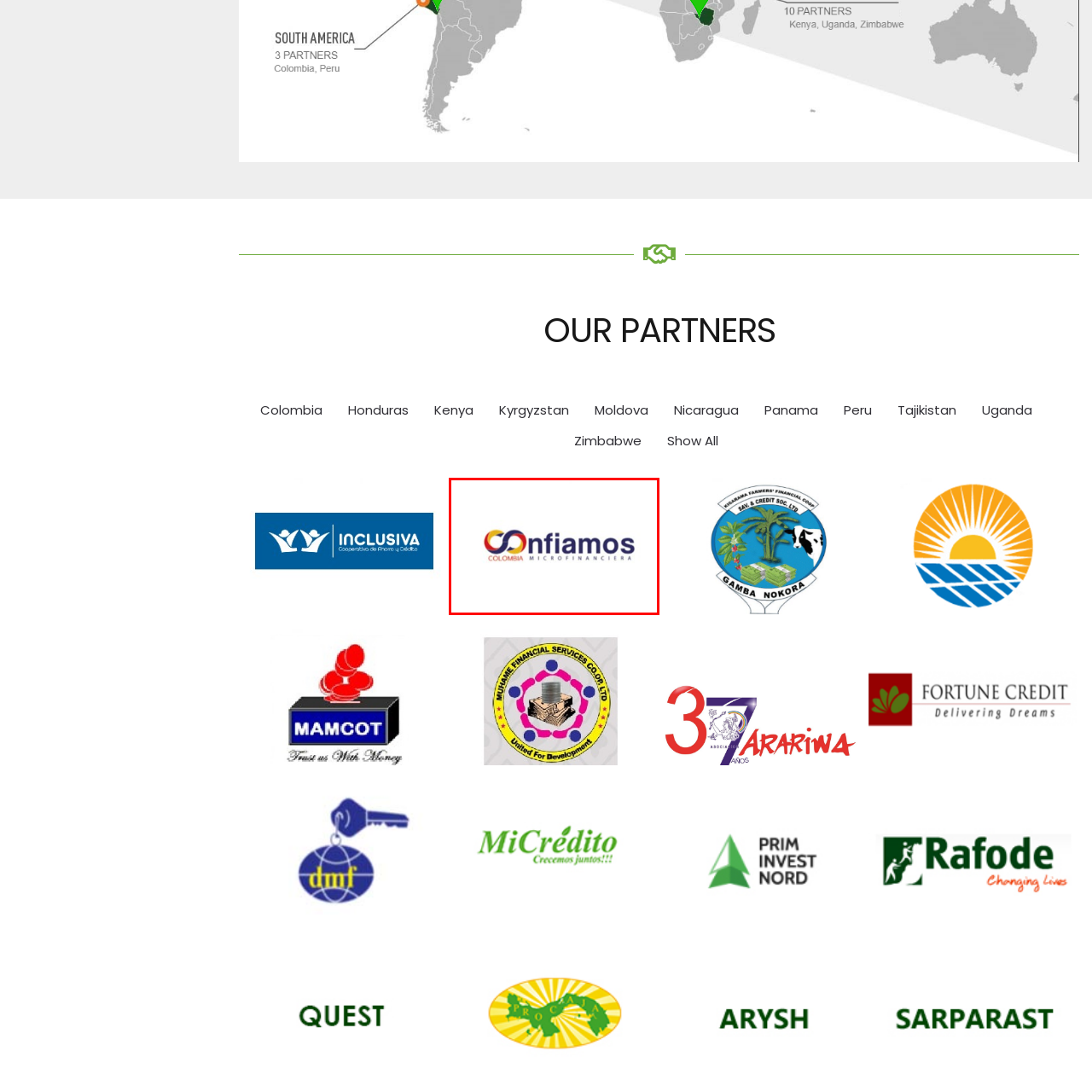Give an in-depth explanation of the image captured within the red boundary.

The image displays the logo of "Confiamos," a microfinance institution based in Colombia. Prominently featuring the name "Confiamos" in a bold and modern font, the logo incorporates colorful circular elements that symbolize connectivity and trust. The vibrant colors reflect a sense of optimism and inclusiveness, essential in their mission to provide financial services. Below the logo, the word "COLOMBIA" indicates its geographical focus, while "MICROFINANCIERA" emphasizes its commitment to microfinance, supporting small businesses and individuals in achieving financial stability and growth.